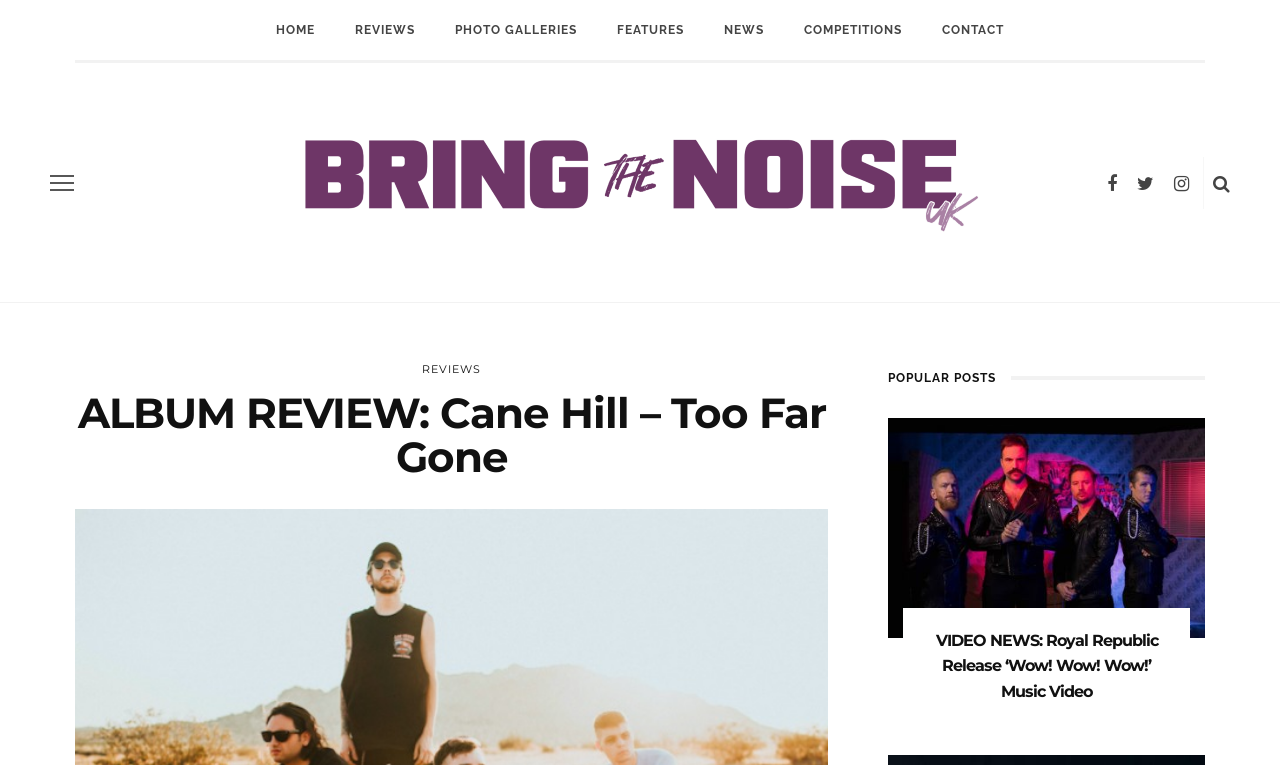Provide the bounding box coordinates of the HTML element described by the text: "Login". The coordinates should be in the format [left, top, right, bottom] with values between 0 and 1.

None